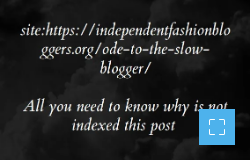What is the tone of the design?
We need a detailed and exhaustive answer to the question. Please elaborate.

The subtle yet engaging design creates a sense of intrigue around the topic, inviting viewers to explore further, making the tone of the design intriguing.